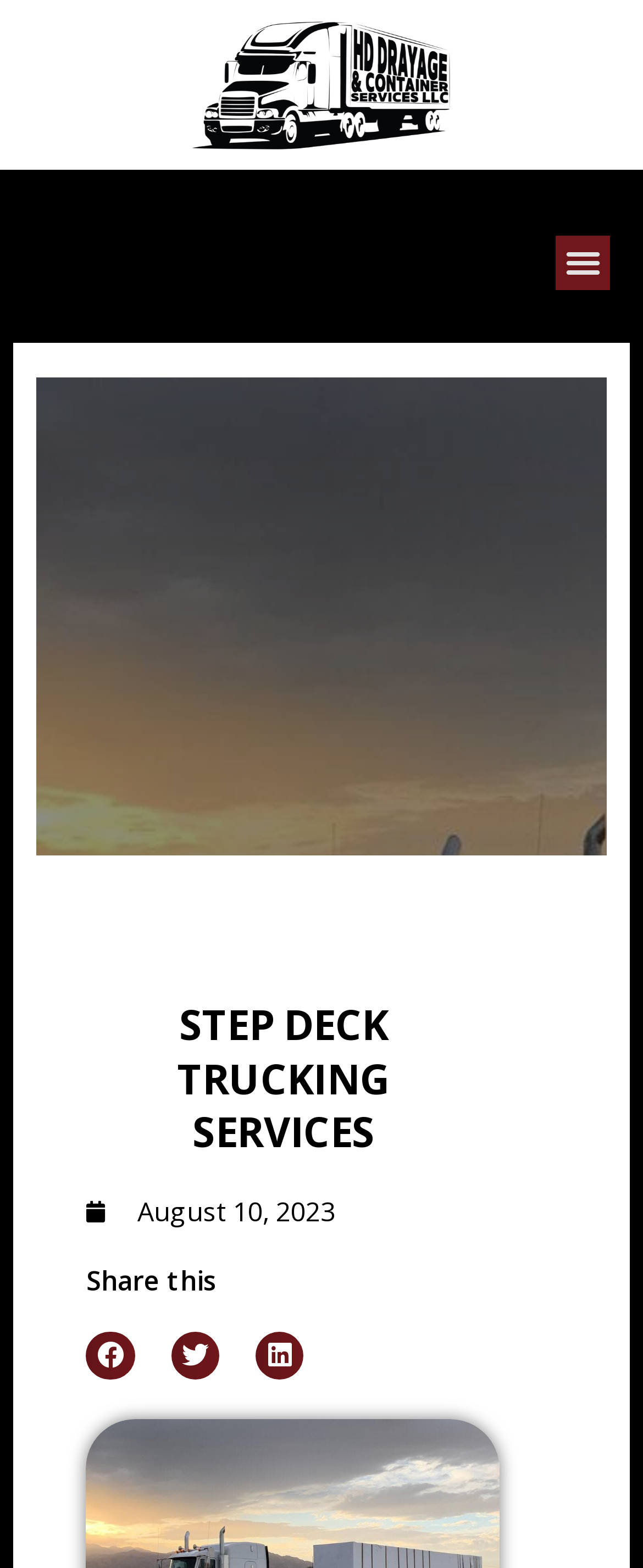Provide a single word or phrase answer to the question: 
What is the date mentioned on the webpage?

August 10, 2023